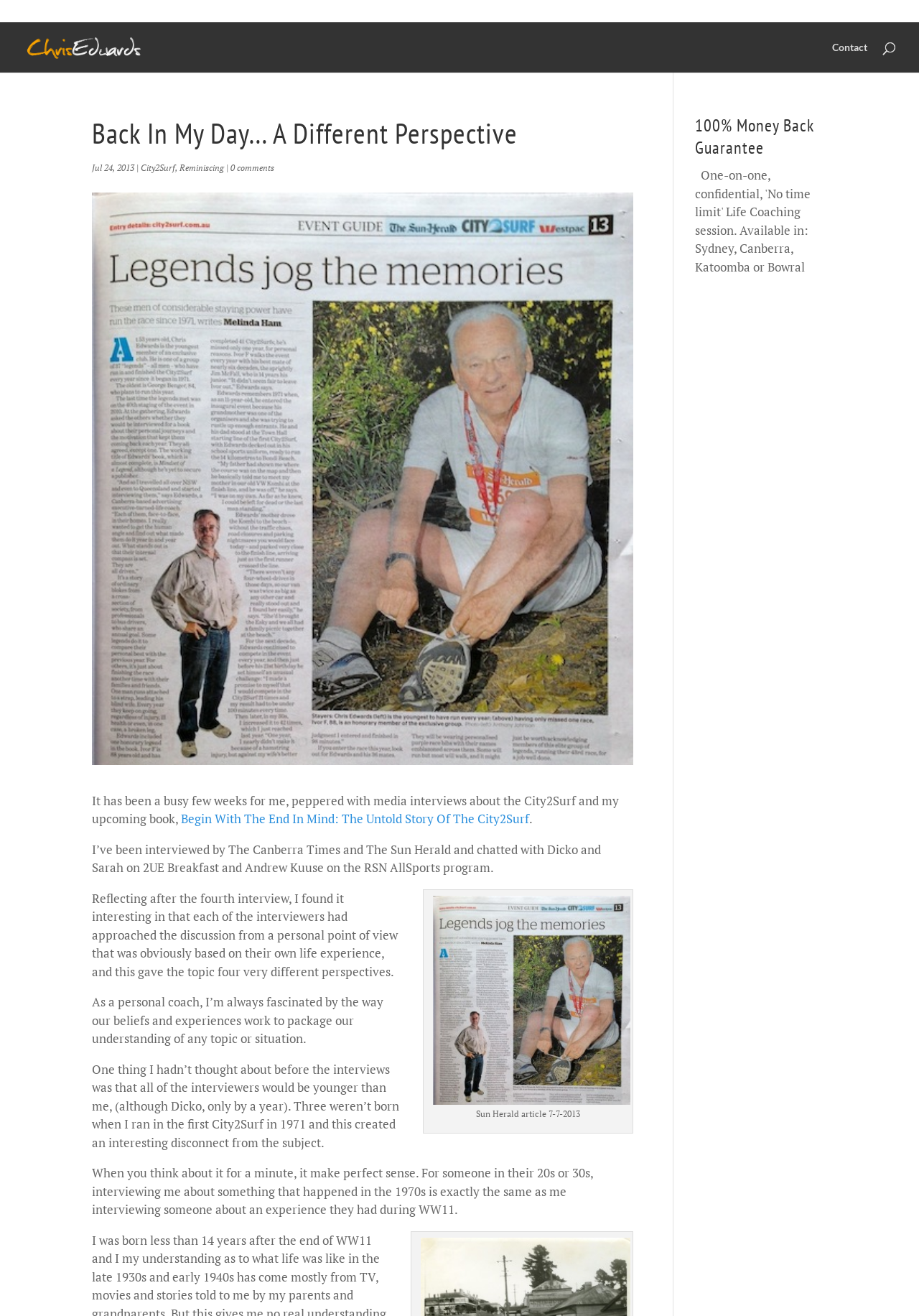Respond to the following query with just one word or a short phrase: 
How many links are there in the blog post?

6